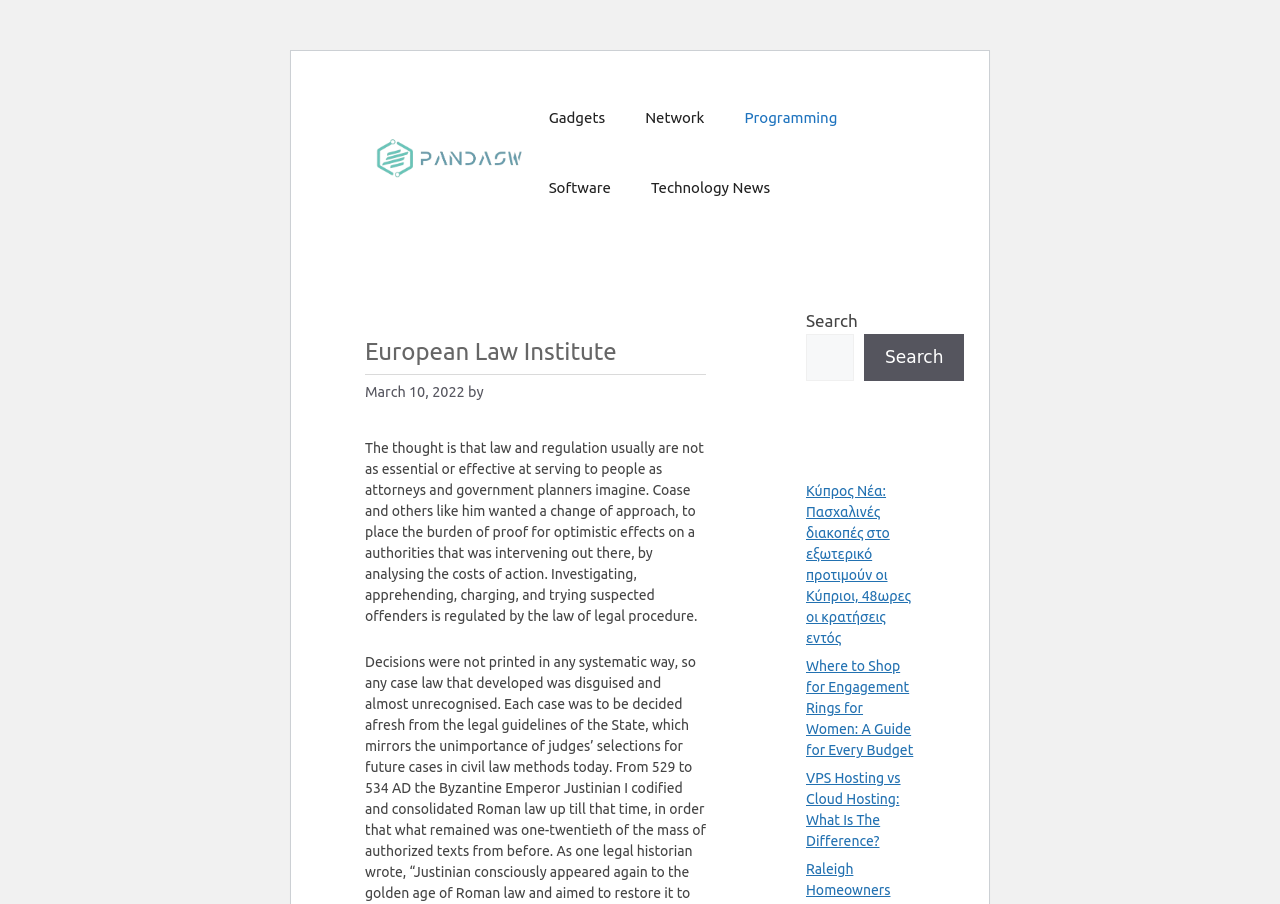What are the categories in the primary navigation?
Please provide a comprehensive answer based on the details in the screenshot.

I found the answer by looking at the navigation element, which contains links to different categories, including 'Gadgets', 'Network', 'Programming', 'Software', and 'Technology News'.